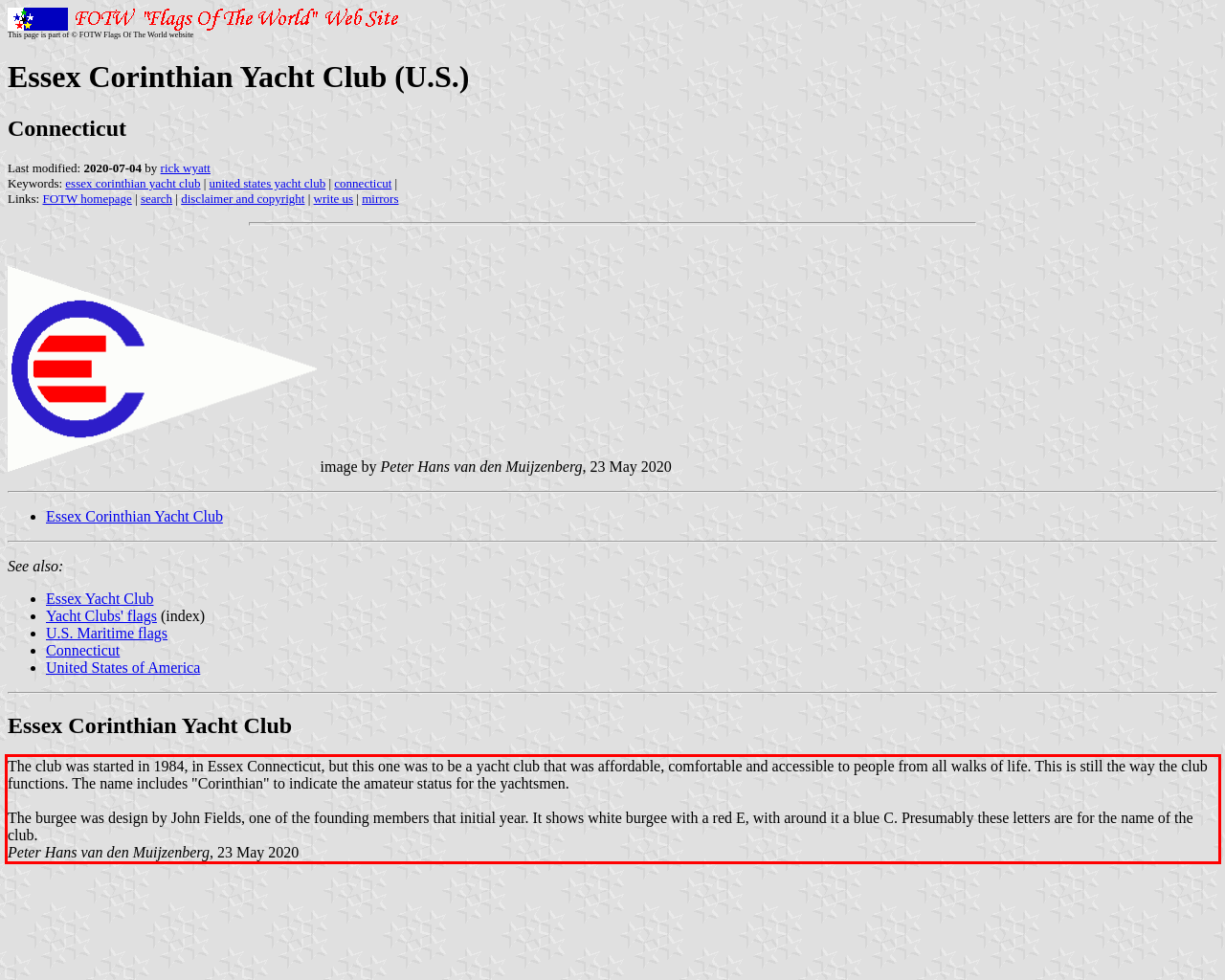Review the webpage screenshot provided, and perform OCR to extract the text from the red bounding box.

The club was started in 1984, in Essex Connecticut, but this one was to be a yacht club that was affordable, comfortable and accessible to people from all walks of life. This is still the way the club functions. The name includes "Corinthian" to indicate the amateur status for the yachtsmen. The burgee was design by John Fields, one of the founding members that initial year. It shows white burgee with a red E, with around it a blue C. Presumably these letters are for the name of the club. Peter Hans van den Muijzenberg, 23 May 2020